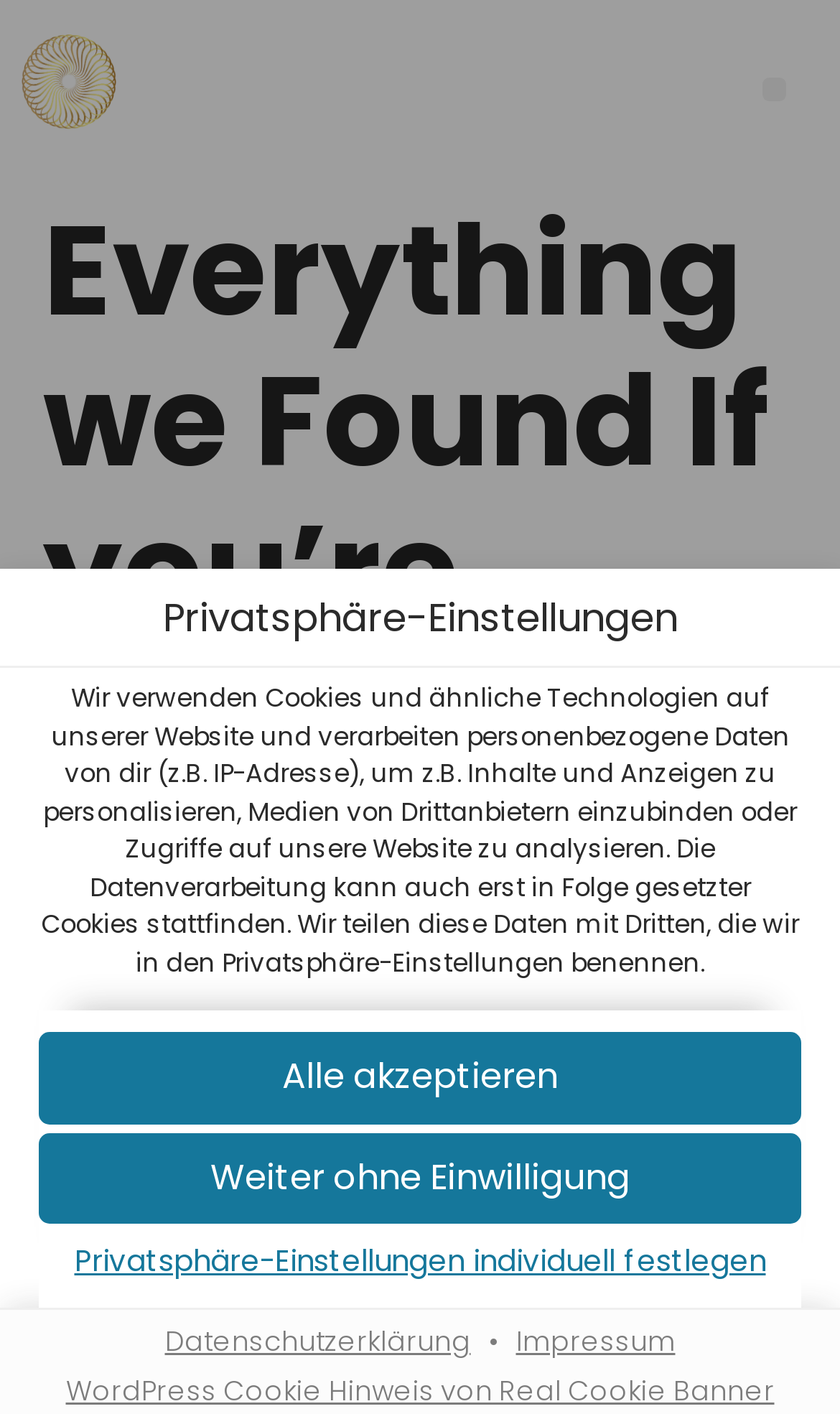Find the main header of the webpage and produce its text content.

Everything we Found If you’re Doing The list To have Most readily useful Private Loan companies?